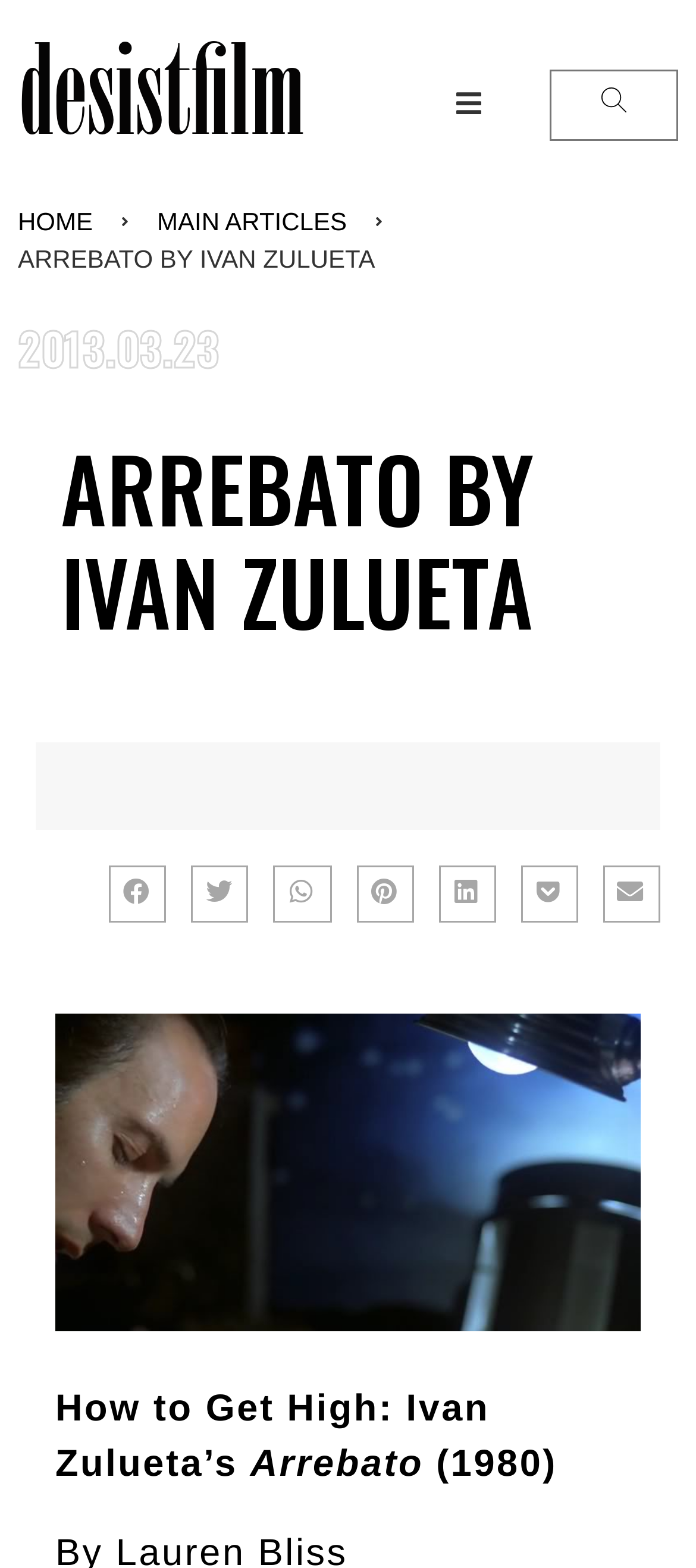Determine the bounding box coordinates for the area you should click to complete the following instruction: "View the article about Duke Basketball".

None